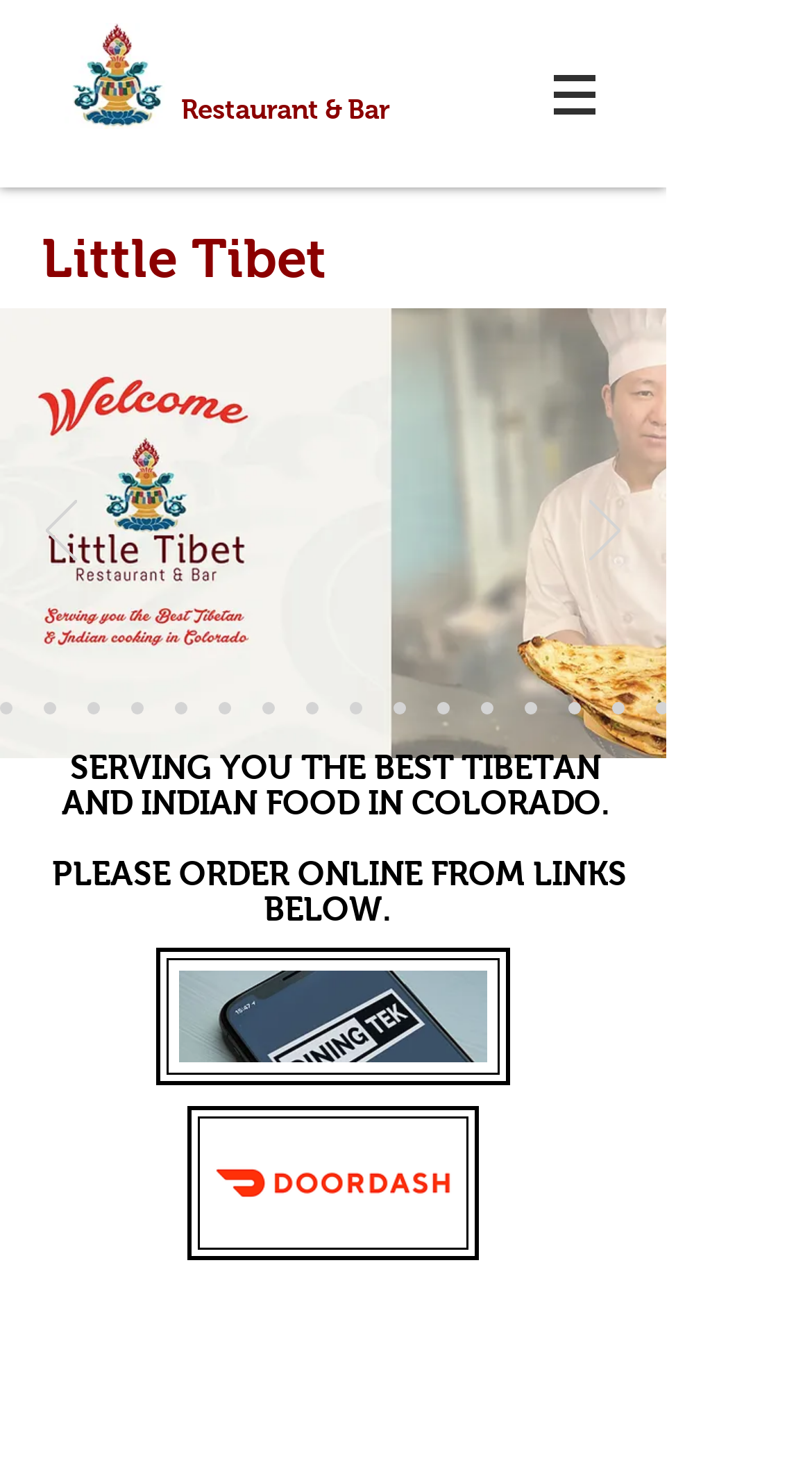Kindly determine the bounding box coordinates of the area that needs to be clicked to fulfill this instruction: "Check Result".

None